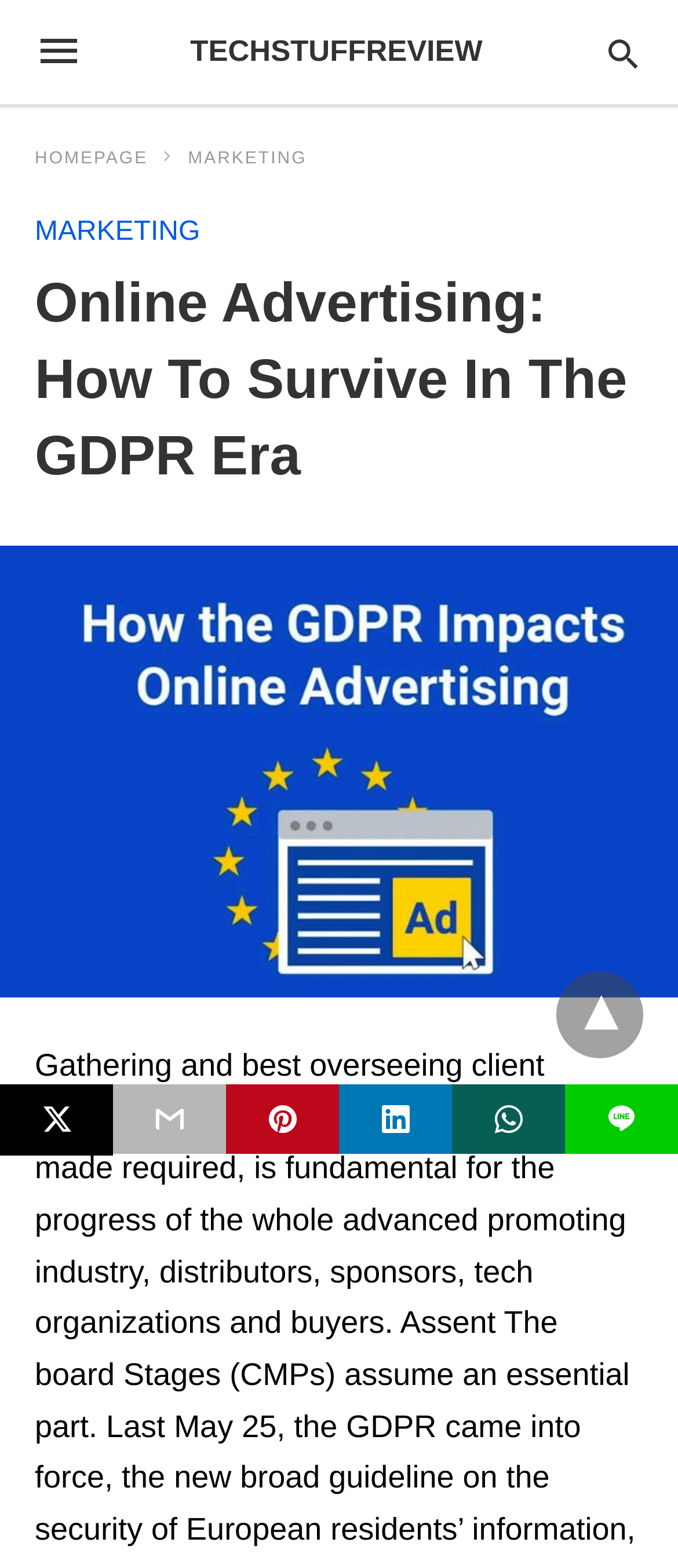Given the content of the image, can you provide a detailed answer to the question?
Is there a search function on the webpage?

The presence of a label element with the text 'Type your query' suggests that there is a search function on the webpage, allowing users to input their queries.